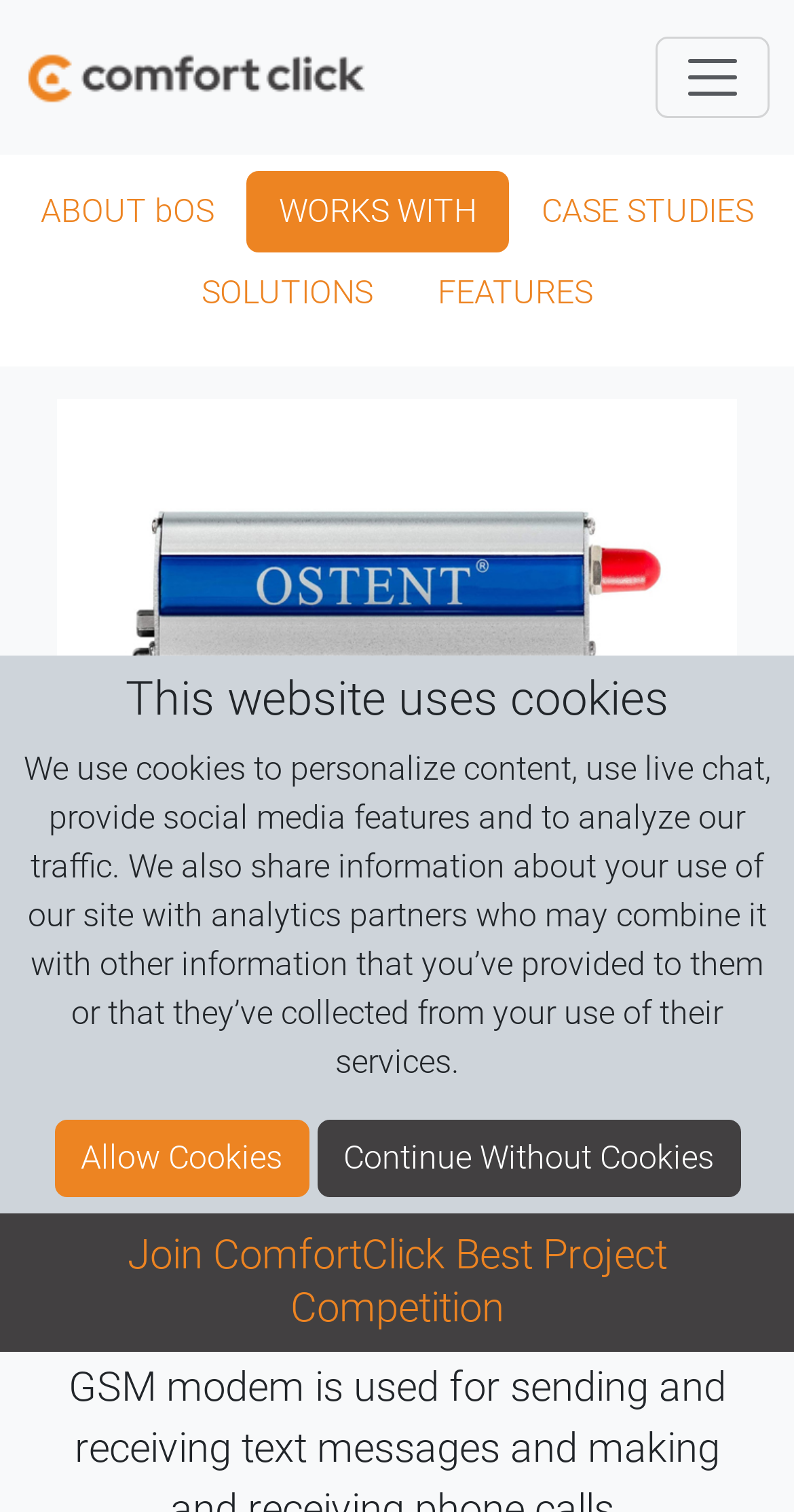Pinpoint the bounding box coordinates of the clickable element to carry out the following instruction: "Join ComfortClick Best Project Competition."

[0.16, 0.813, 0.84, 0.881]